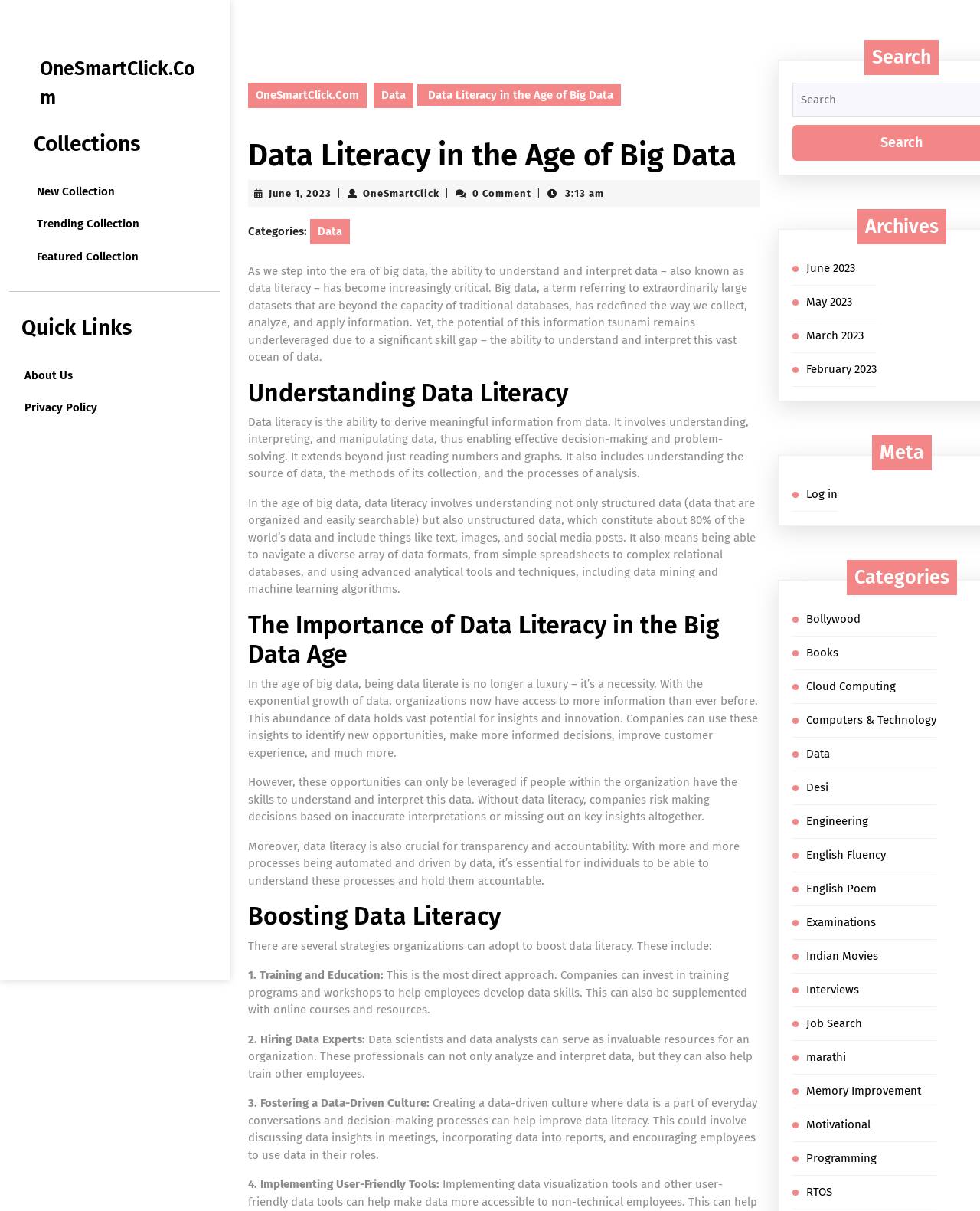What are the types of data involved in data literacy?
Answer the question in a detailed and comprehensive manner.

Data literacy involves understanding not only structured data (data that are organized and easily searchable) but also unstructured data, which constitute about 80% of the world’s data and include things like text, images, and social media posts.